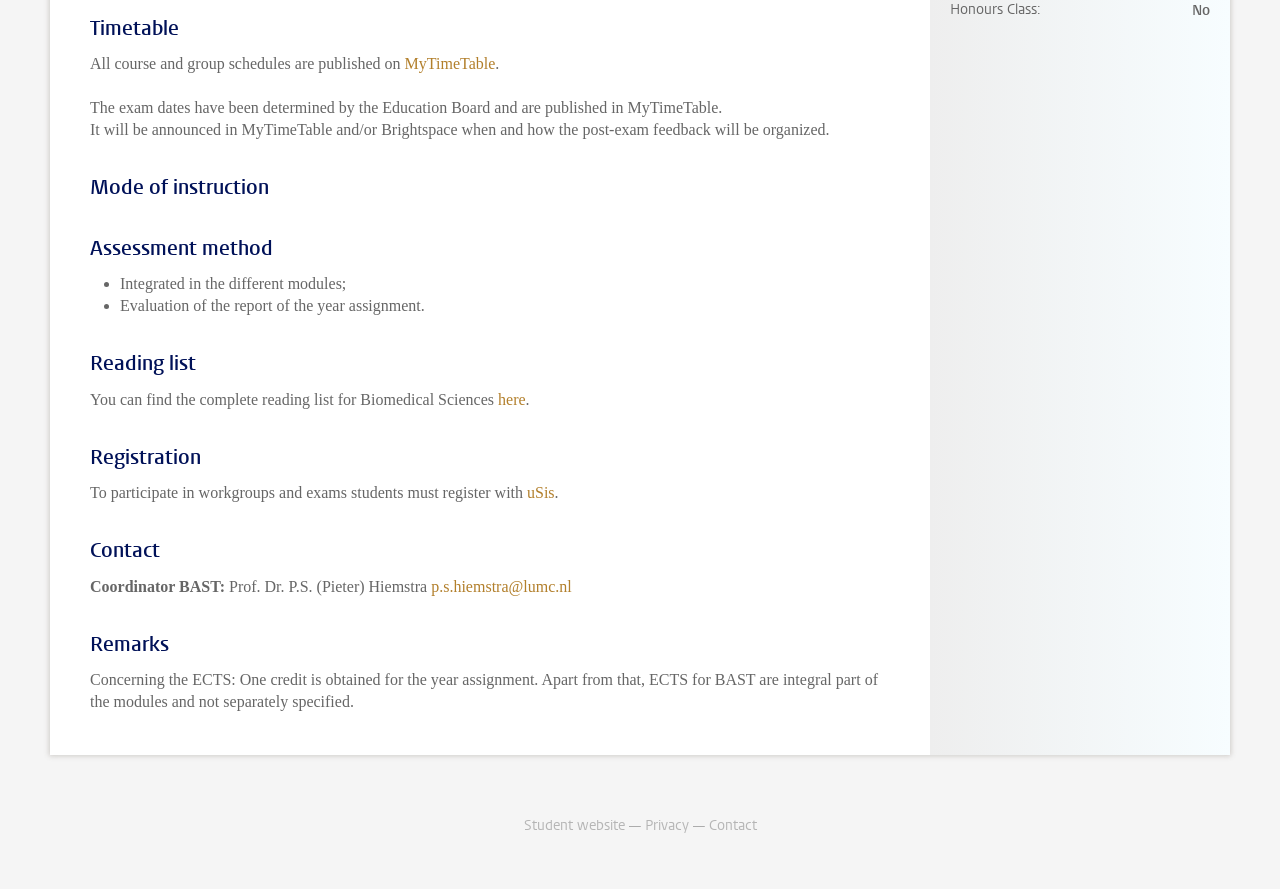Where can I find the complete reading list for Biomedical Sciences?
Based on the visual content, answer with a single word or a brief phrase.

here